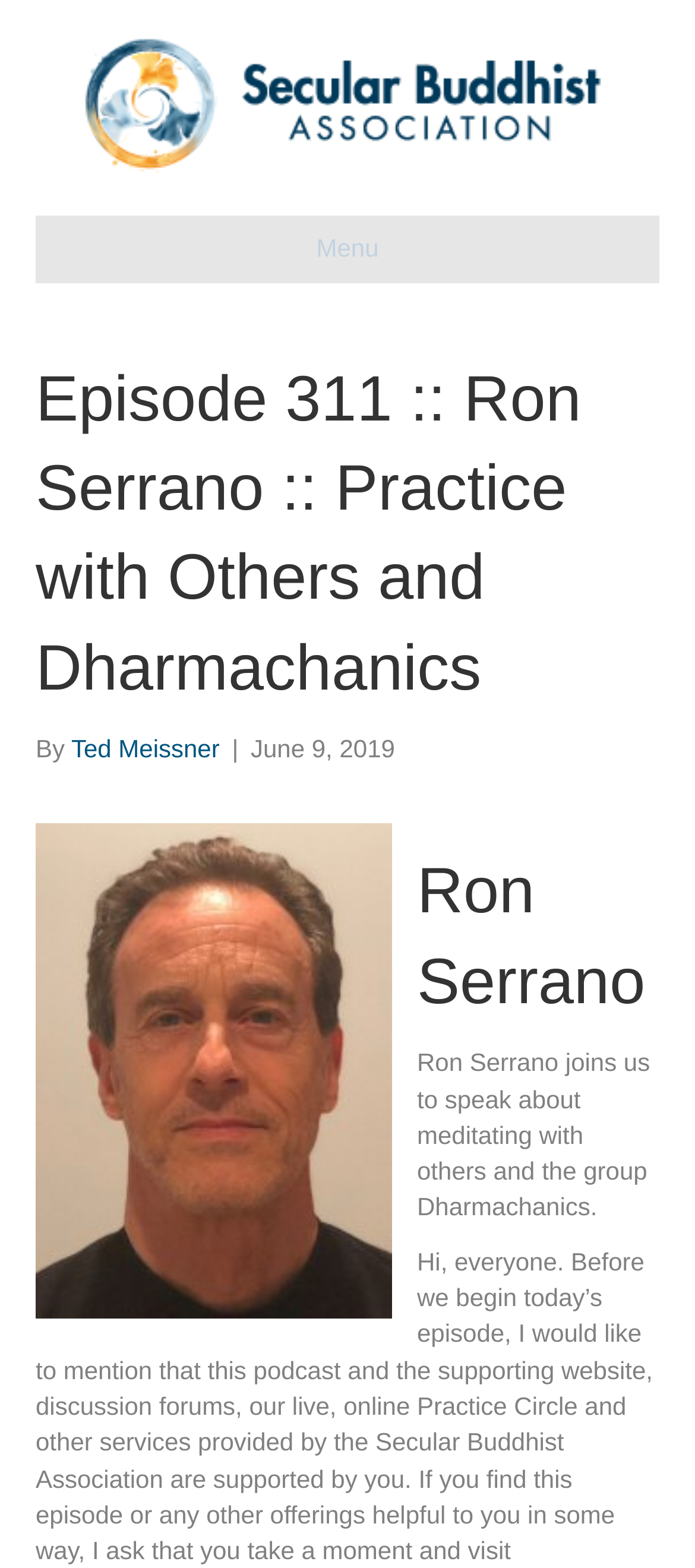Who is the guest in this episode?
Using the image as a reference, give a one-word or short phrase answer.

Ron Serrano